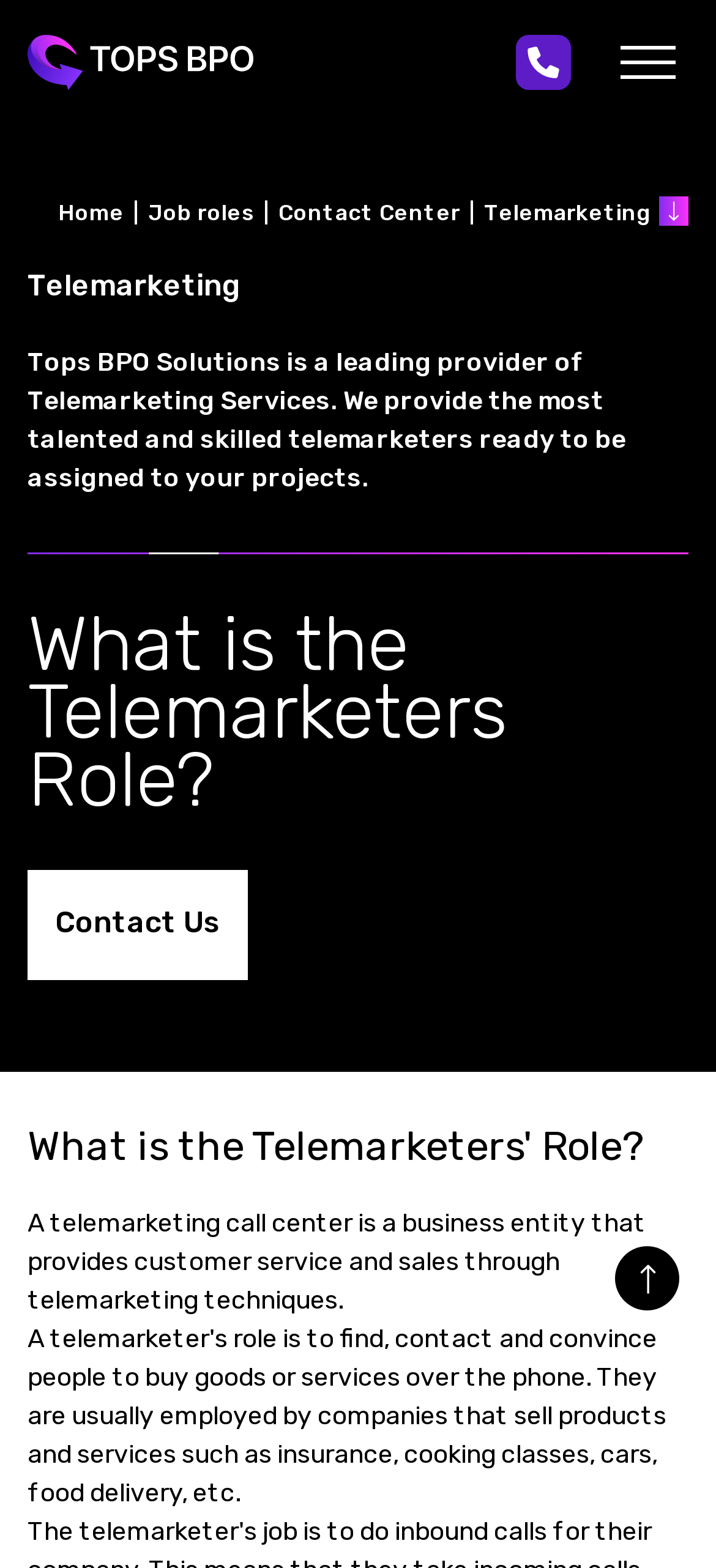How many phone numbers are provided on the webpage? Using the information from the screenshot, answer with a single word or phrase.

2